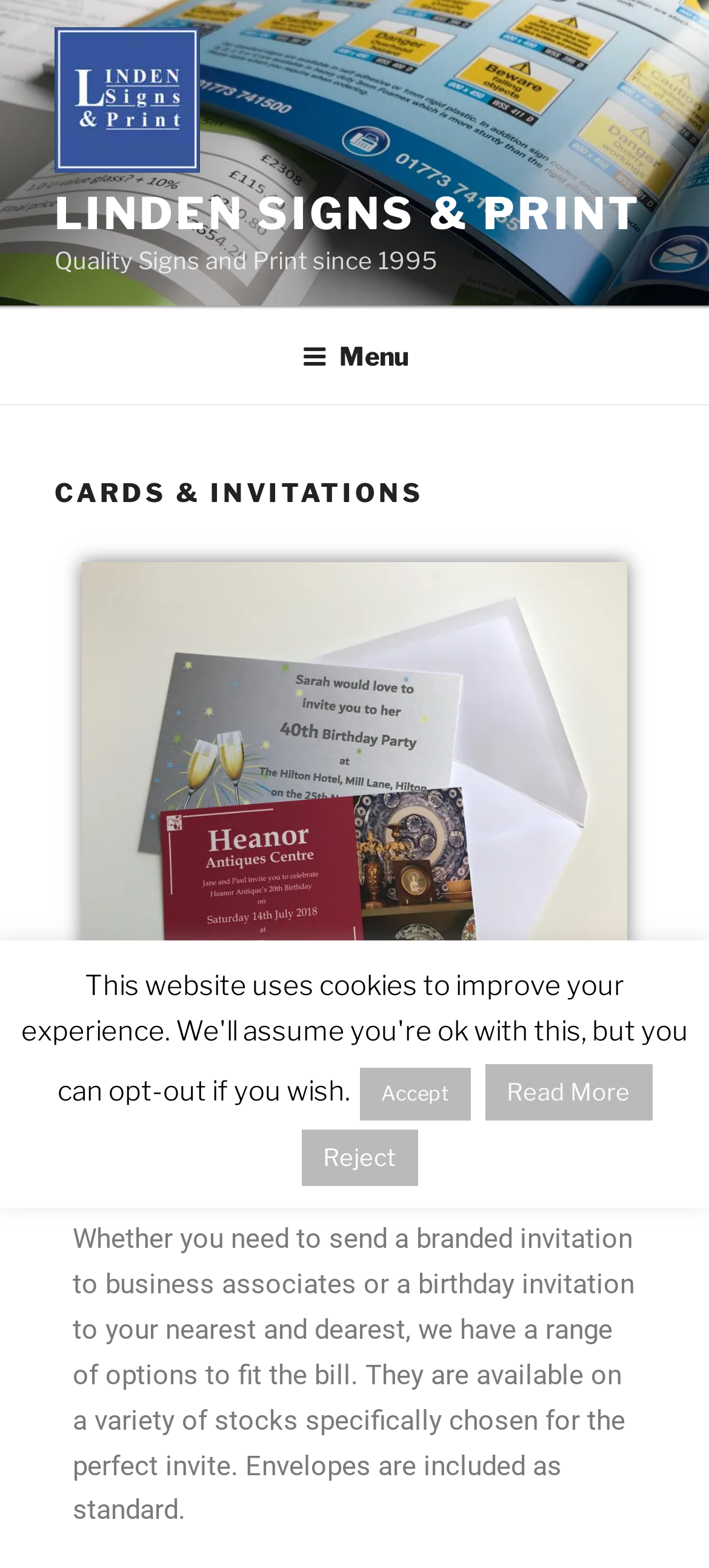What is the experience of the company in signs and print?
Provide a well-explained and detailed answer to the question.

The static text on the webpage mentions 'Quality Signs and Print since 1995', indicating that the company has been in the business of signs and print for over 25 years.